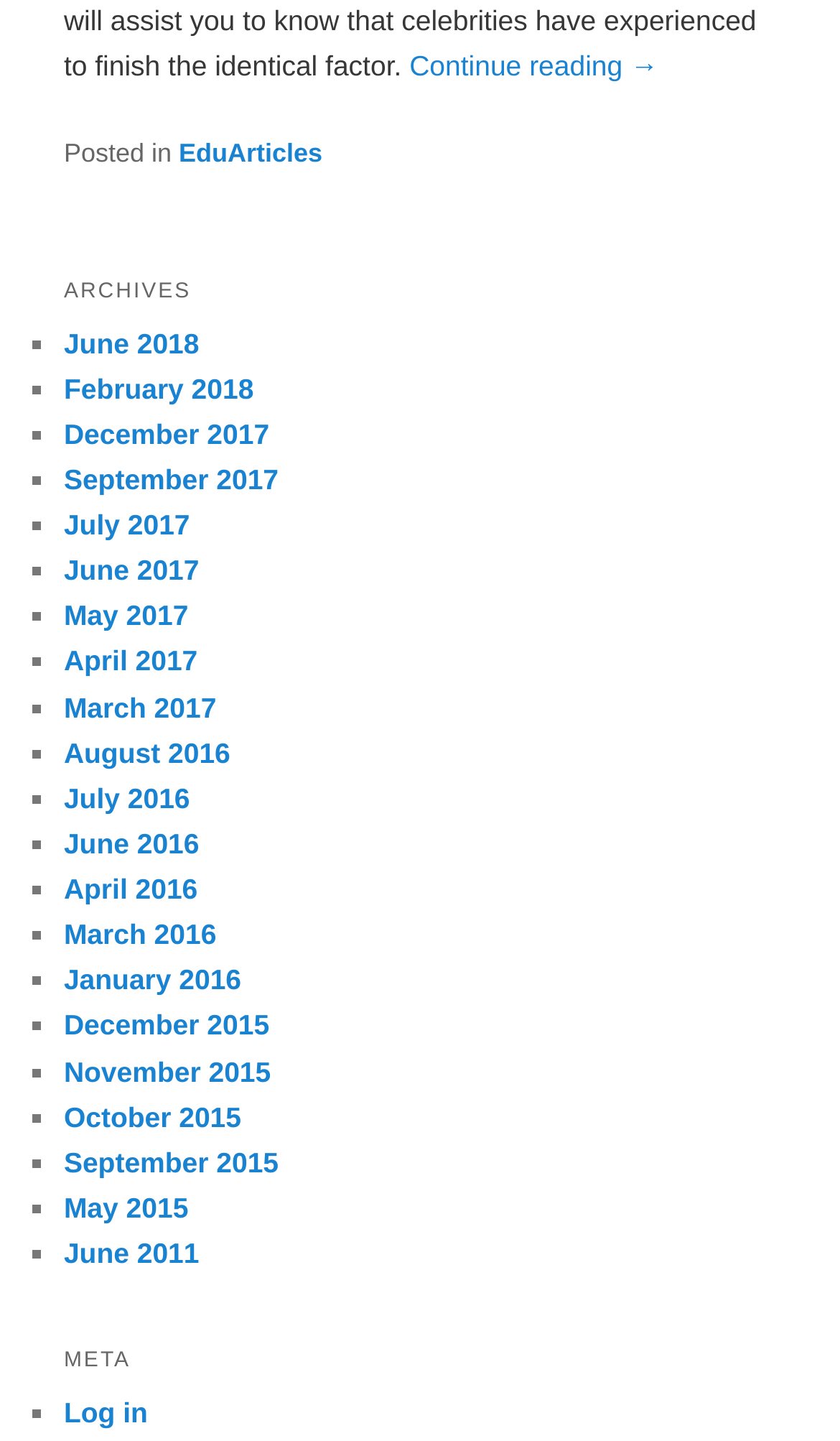How many archive links are there?
Based on the image, respond with a single word or phrase.

21